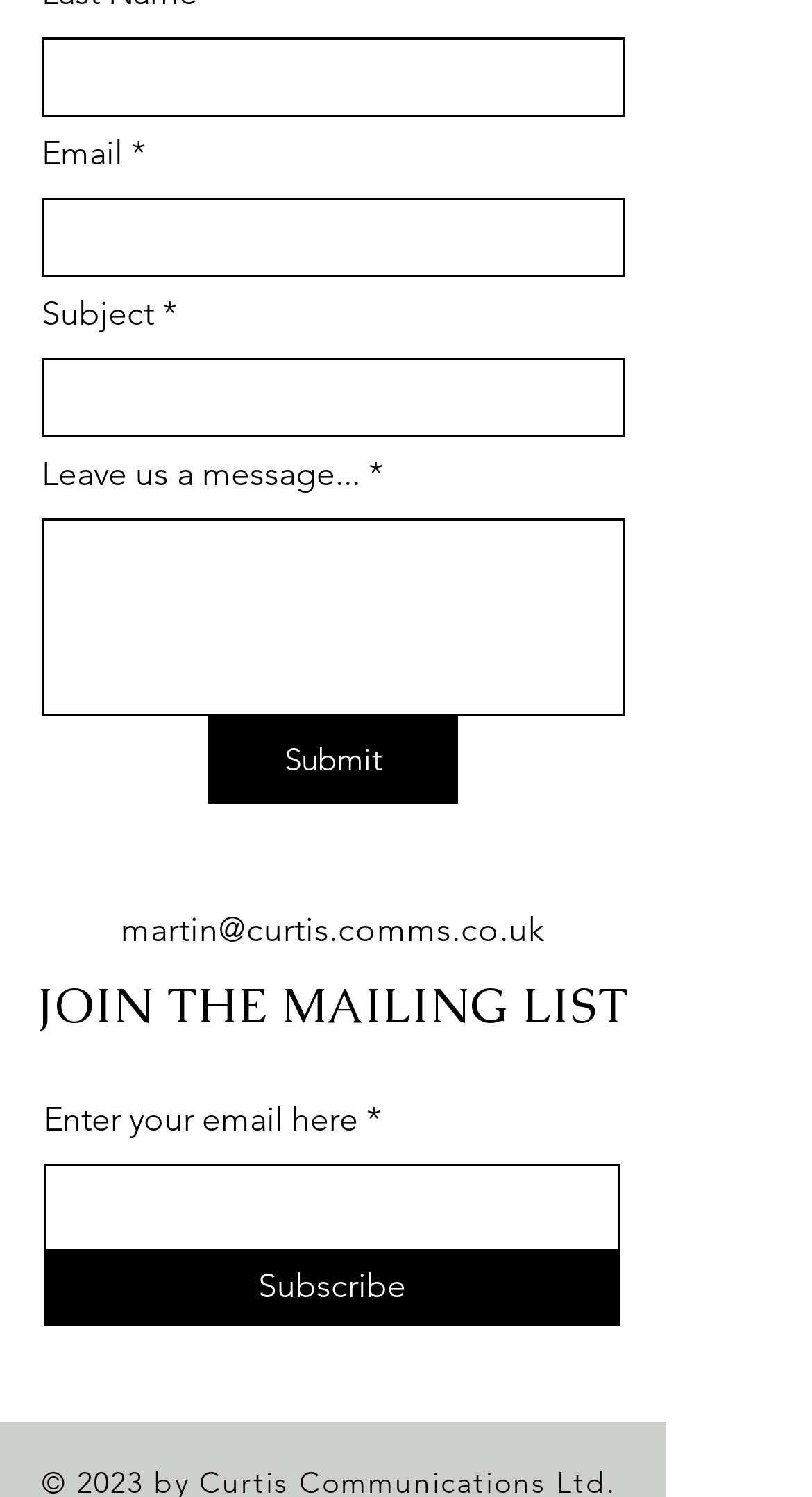Predict the bounding box of the UI element based on this description: "name="subject" placeholder=""".

[0.051, 0.239, 0.769, 0.292]